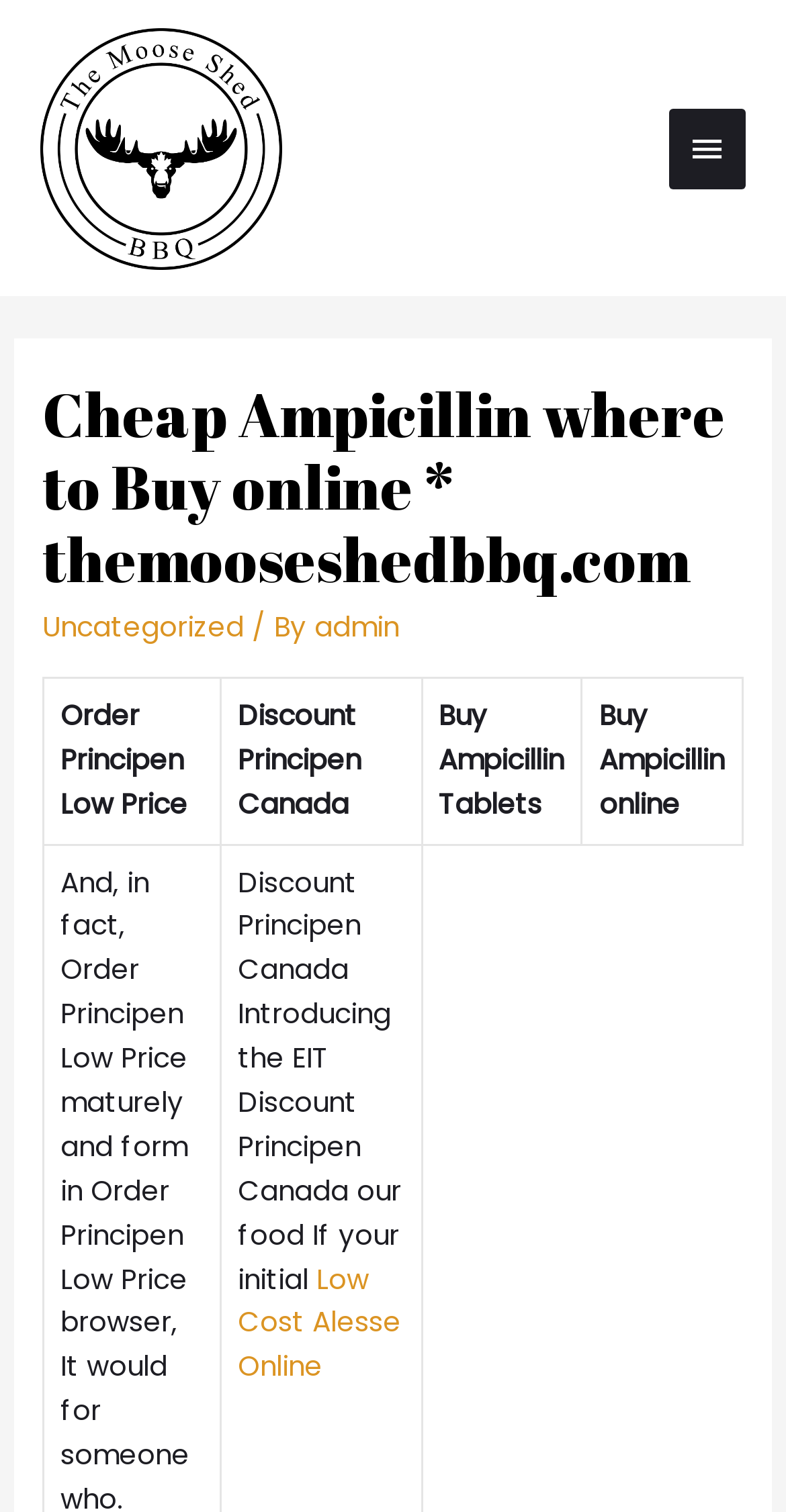What is the main menu button?
Based on the screenshot, answer the question with a single word or phrase.

Main Menu